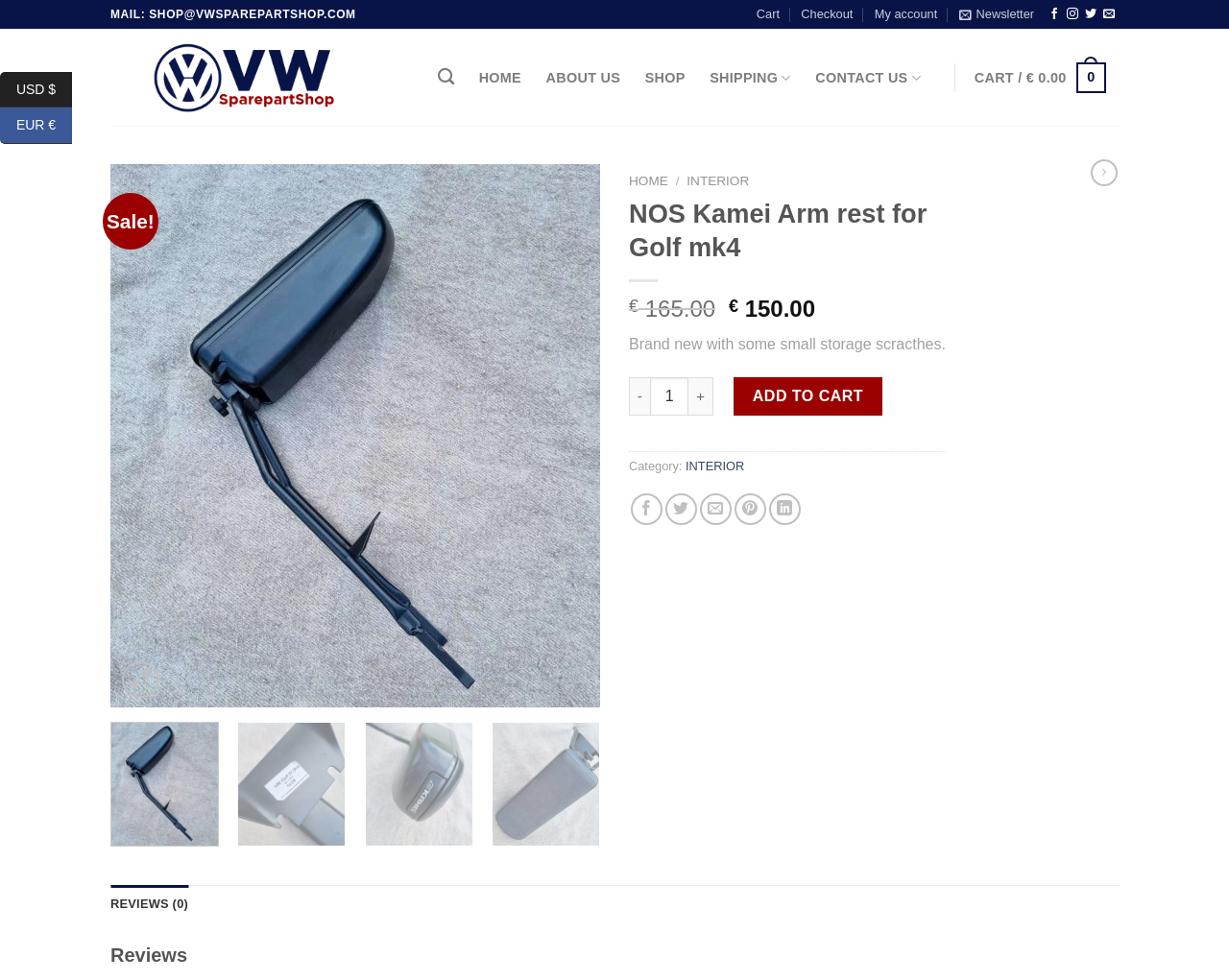Bounding box coordinates are to be given in the format (top-left x, top-left y, bottom-right x, bottom-right y). All values must be floating point numbers between 0 and 1. Provide the bounding box coordinate for the UI element described as: My account

[0.712, 0.0, 0.763, 0.03]